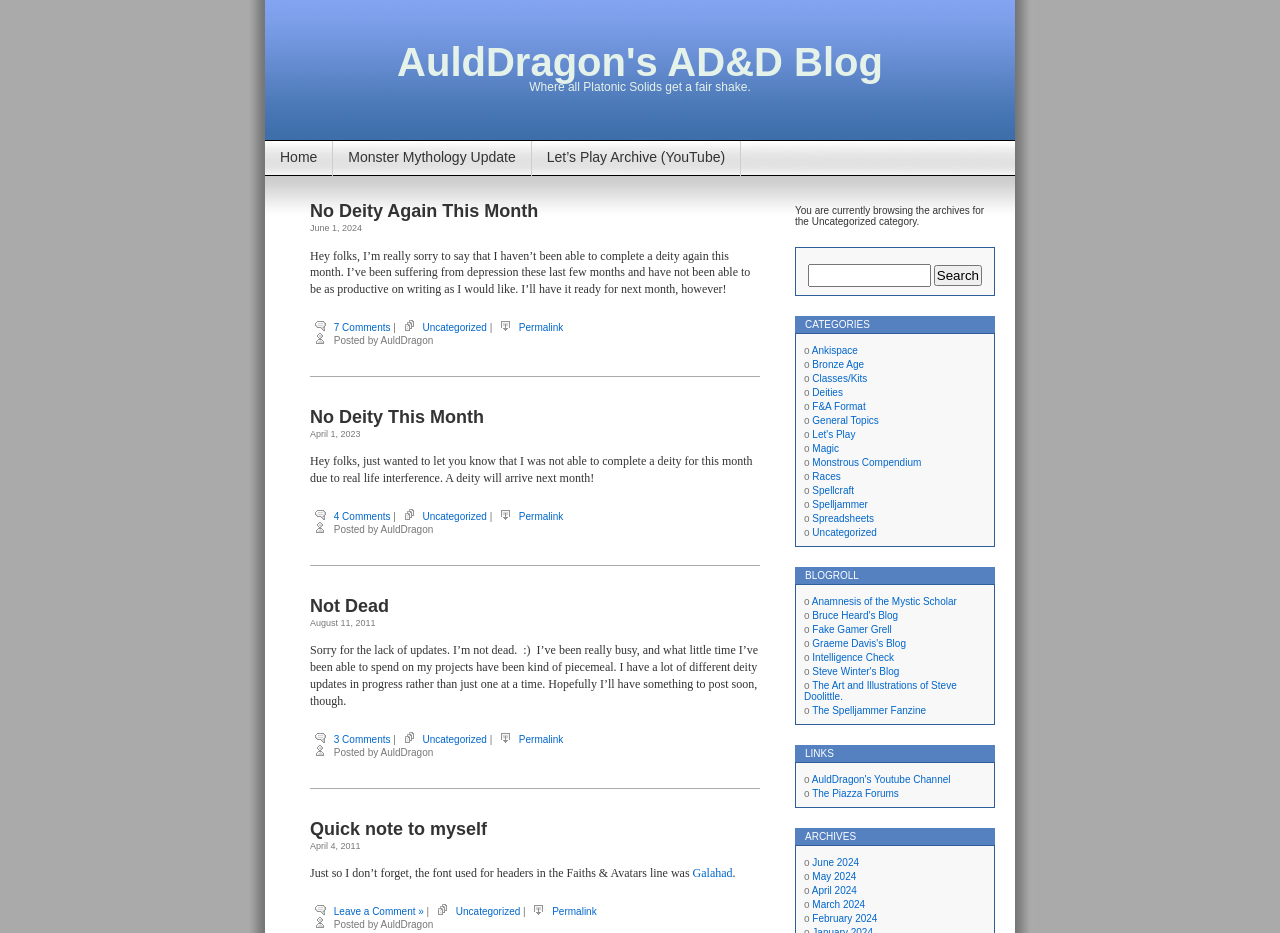Please identify the bounding box coordinates of the clickable area that will fulfill the following instruction: "Check the archives". The coordinates should be in the format of four float numbers between 0 and 1, i.e., [left, top, right, bottom].

[0.621, 0.887, 0.777, 0.906]